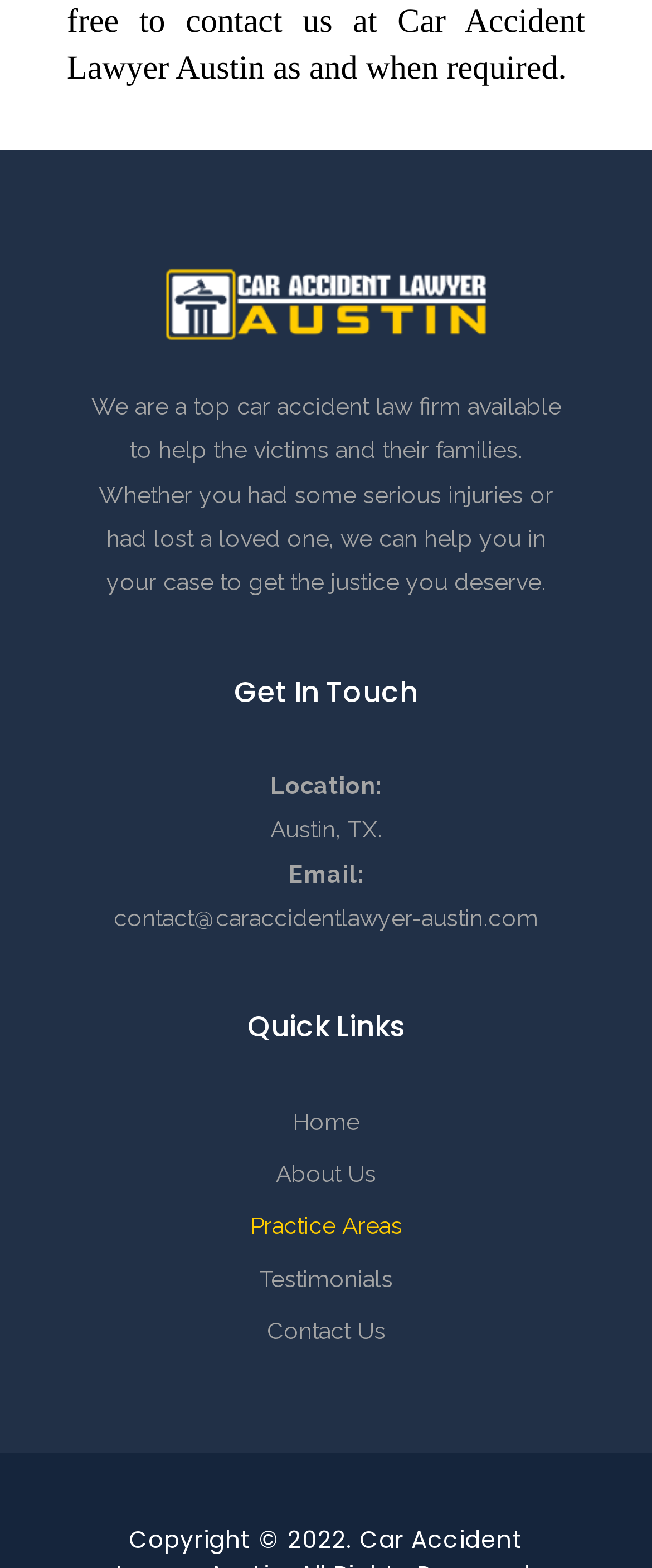What is the location of the car accident law firm?
Based on the screenshot, provide your answer in one word or phrase.

Austin, TX